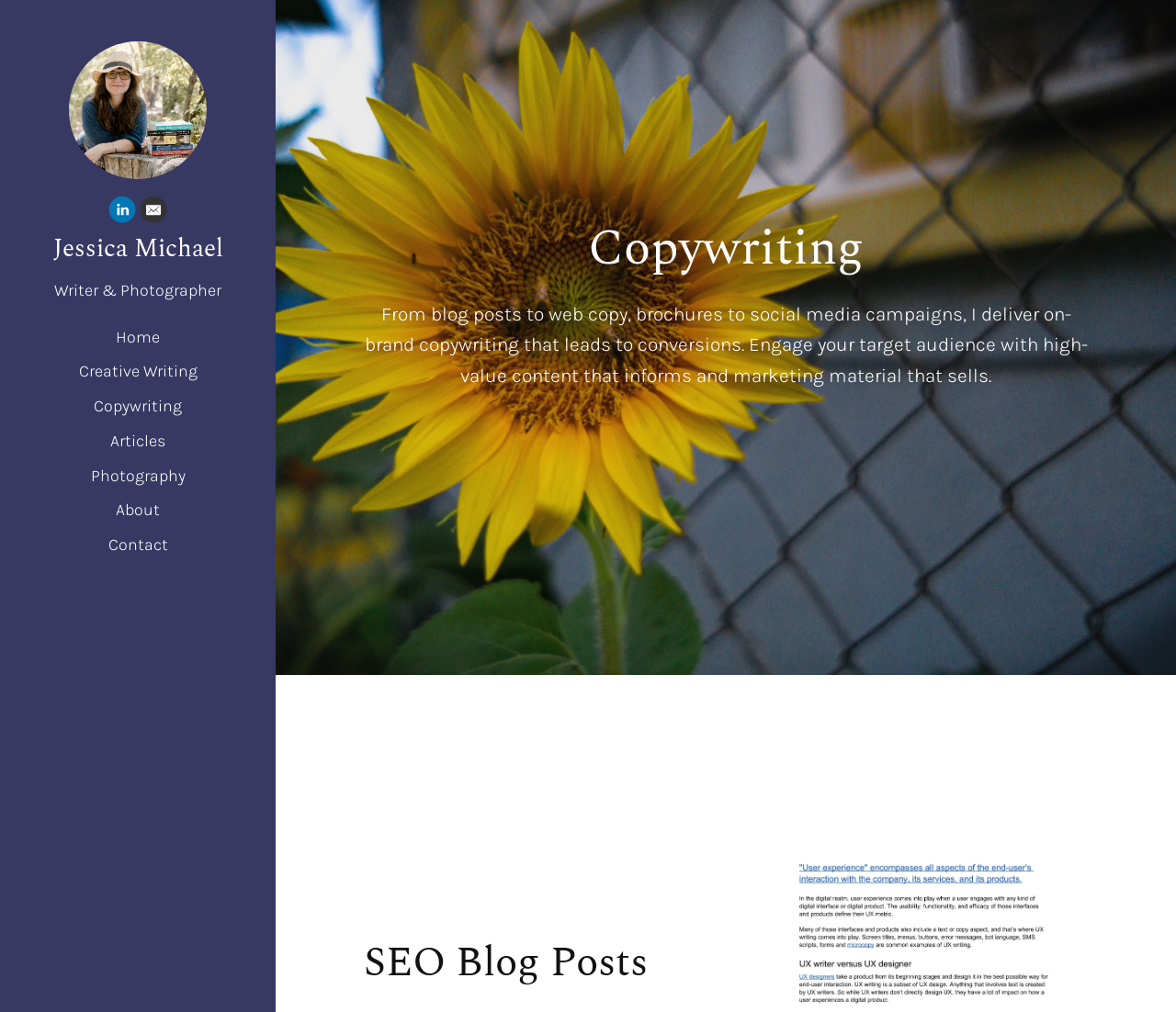What type of content does Jessica Michael create?
Look at the image and respond with a one-word or short-phrase answer.

Blog posts, web copy, brochures, social media campaigns